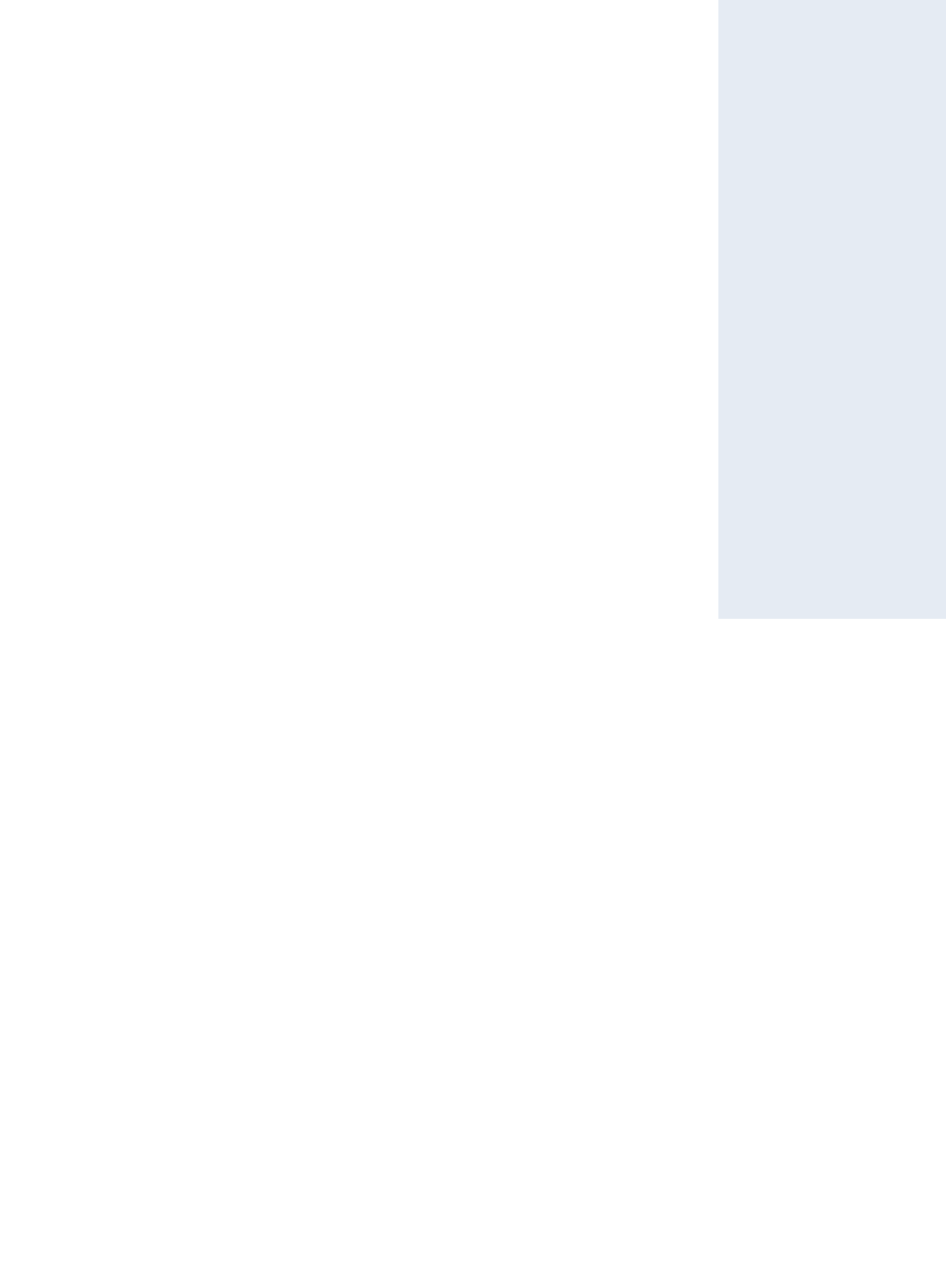Determine the coordinates of the bounding box for the clickable area needed to execute this instruction: "View the sitemap".

[0.398, 0.798, 0.455, 0.811]